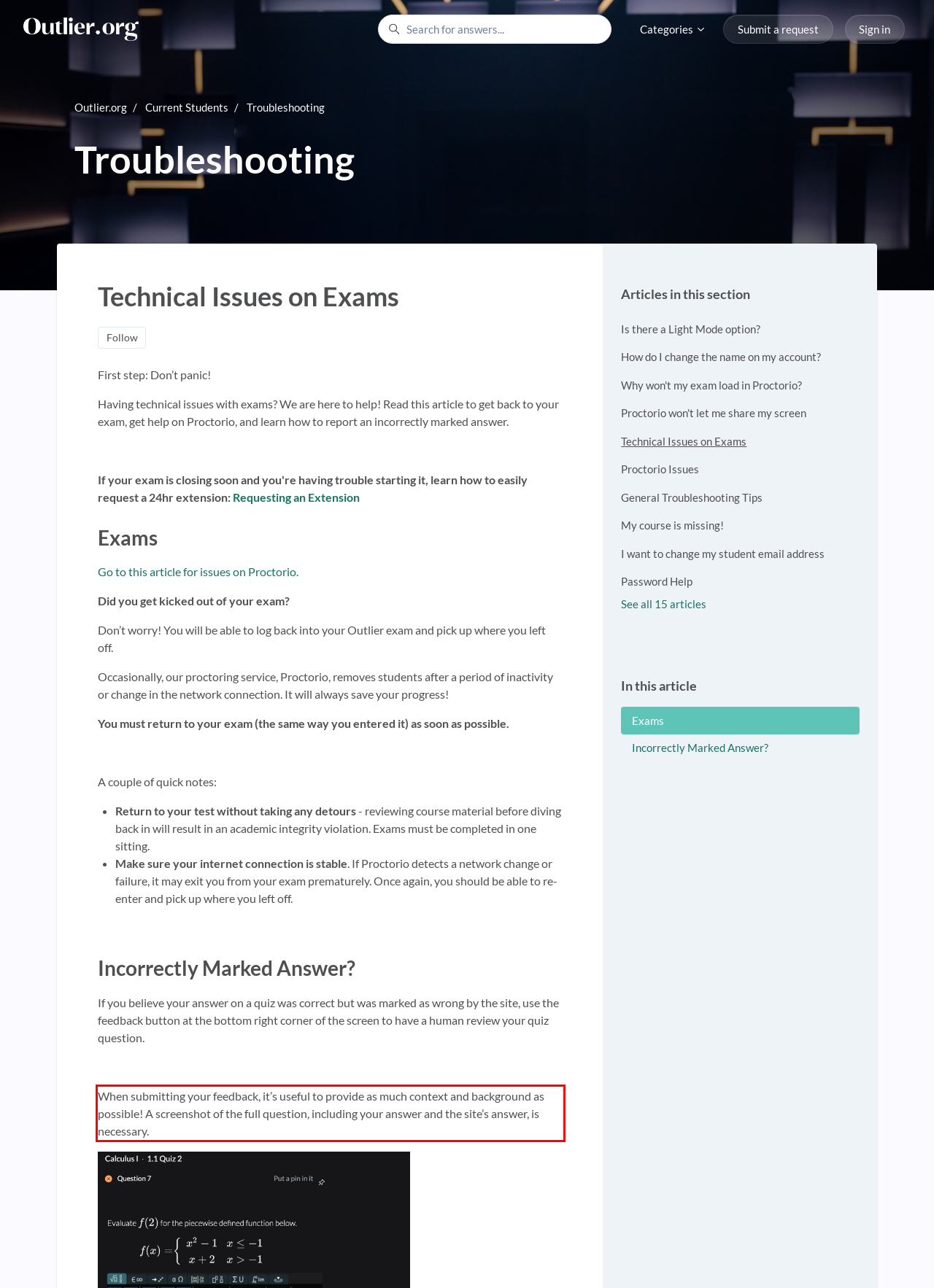Look at the screenshot of the webpage, locate the red rectangle bounding box, and generate the text content that it contains.

When submitting your feedback, it’s useful to provide as much context and background as possible! A screenshot of the full question, including your answer and the site’s answer, is necessary.